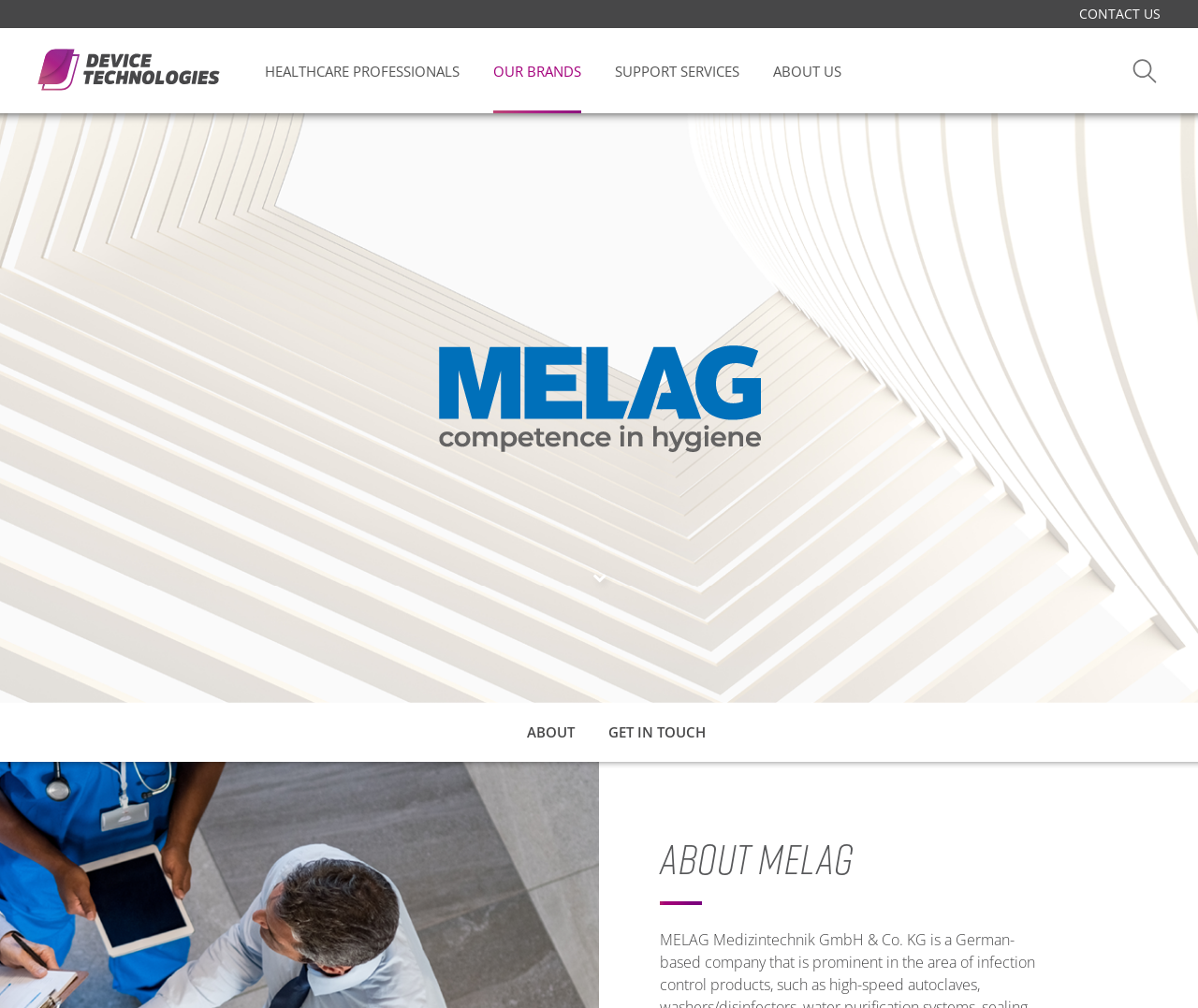How many images are present in the header section?
Based on the image content, provide your answer in one word or a short phrase.

2